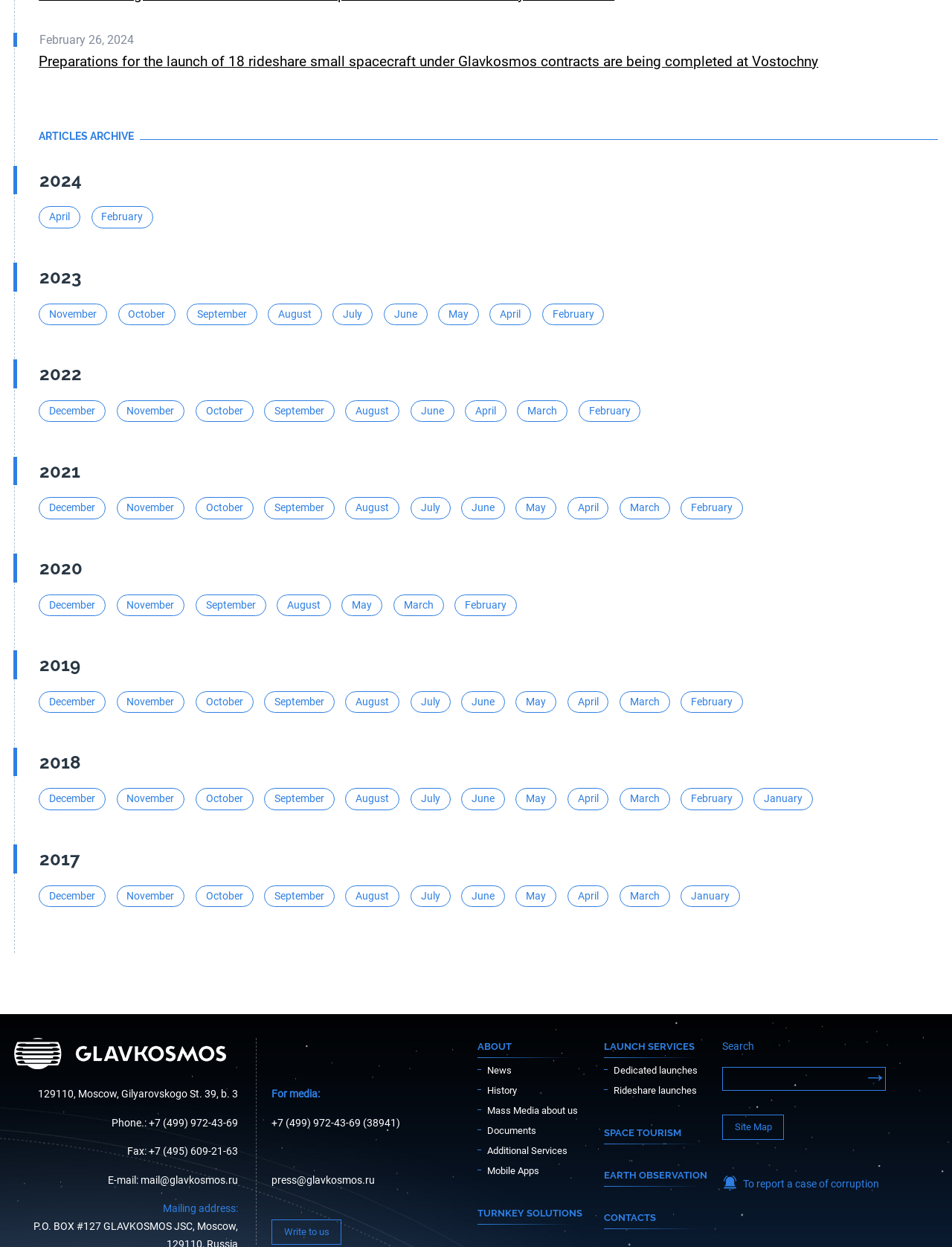Identify the bounding box coordinates of the clickable region necessary to fulfill the following instruction: "View articles from February 2024". The bounding box coordinates should be four float numbers between 0 and 1, i.e., [left, top, right, bottom].

[0.041, 0.042, 0.985, 0.056]